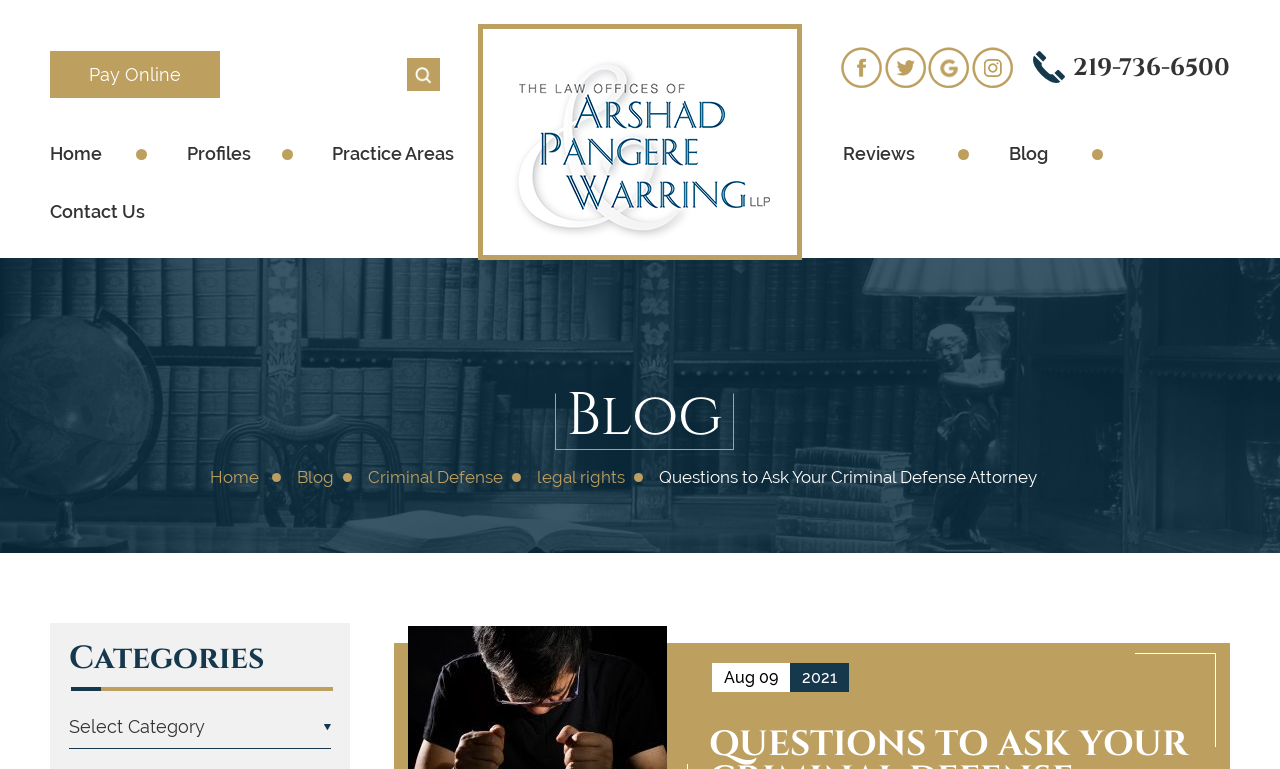Give the bounding box coordinates for the element described as: "Pay Online".

[0.039, 0.066, 0.172, 0.127]